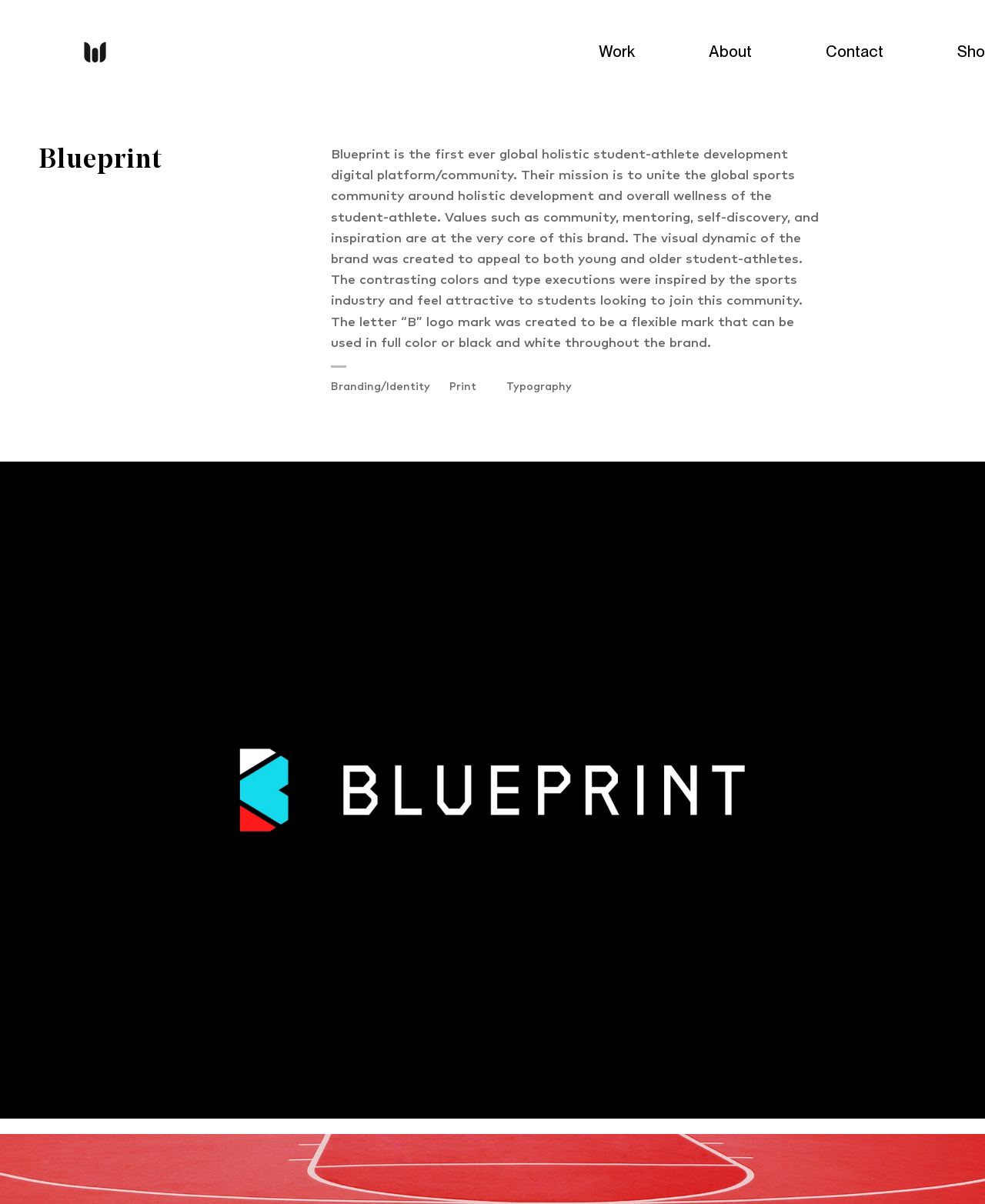What is the inspiration for the brand's visual dynamic?
Using the image, provide a concise answer in one word or a short phrase.

Sports industry